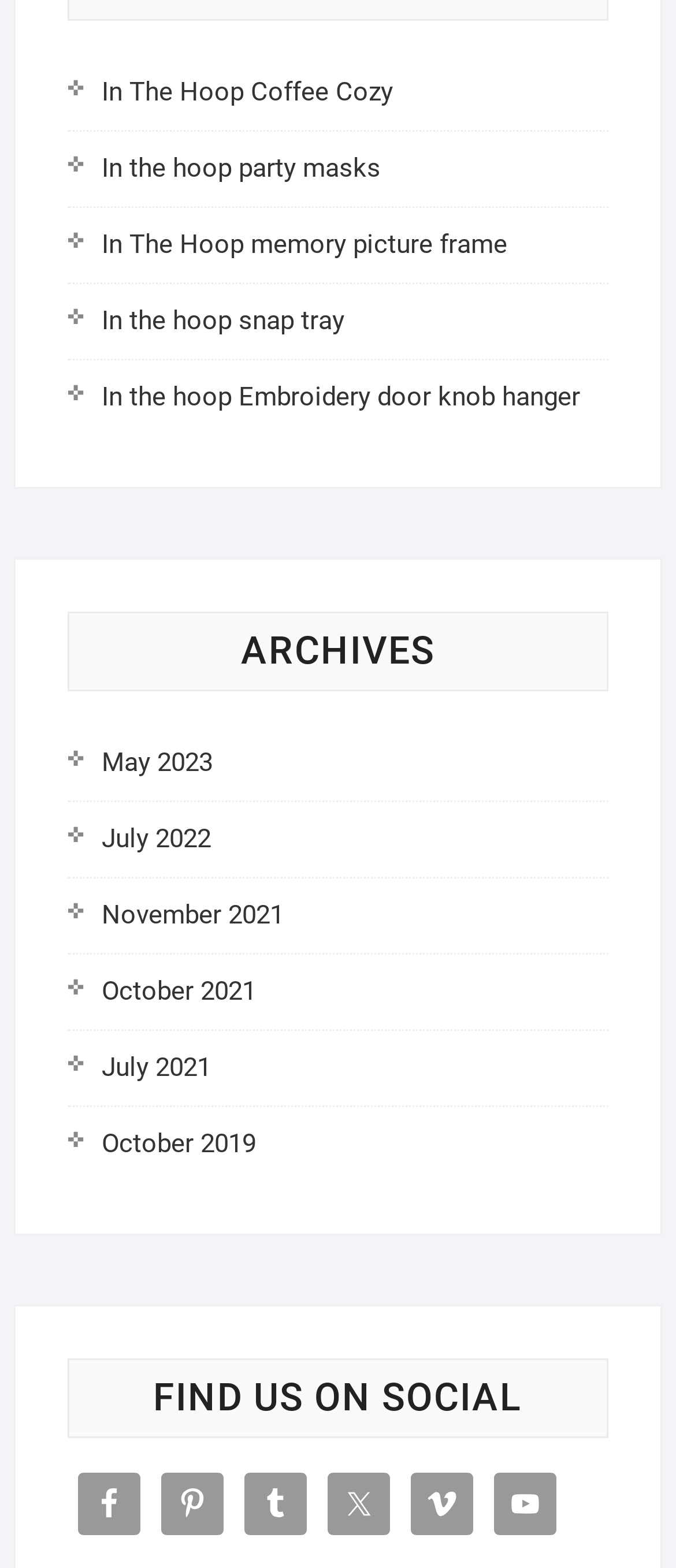How many products are listed at the top of the page?
Examine the screenshot and reply with a single word or phrase.

5